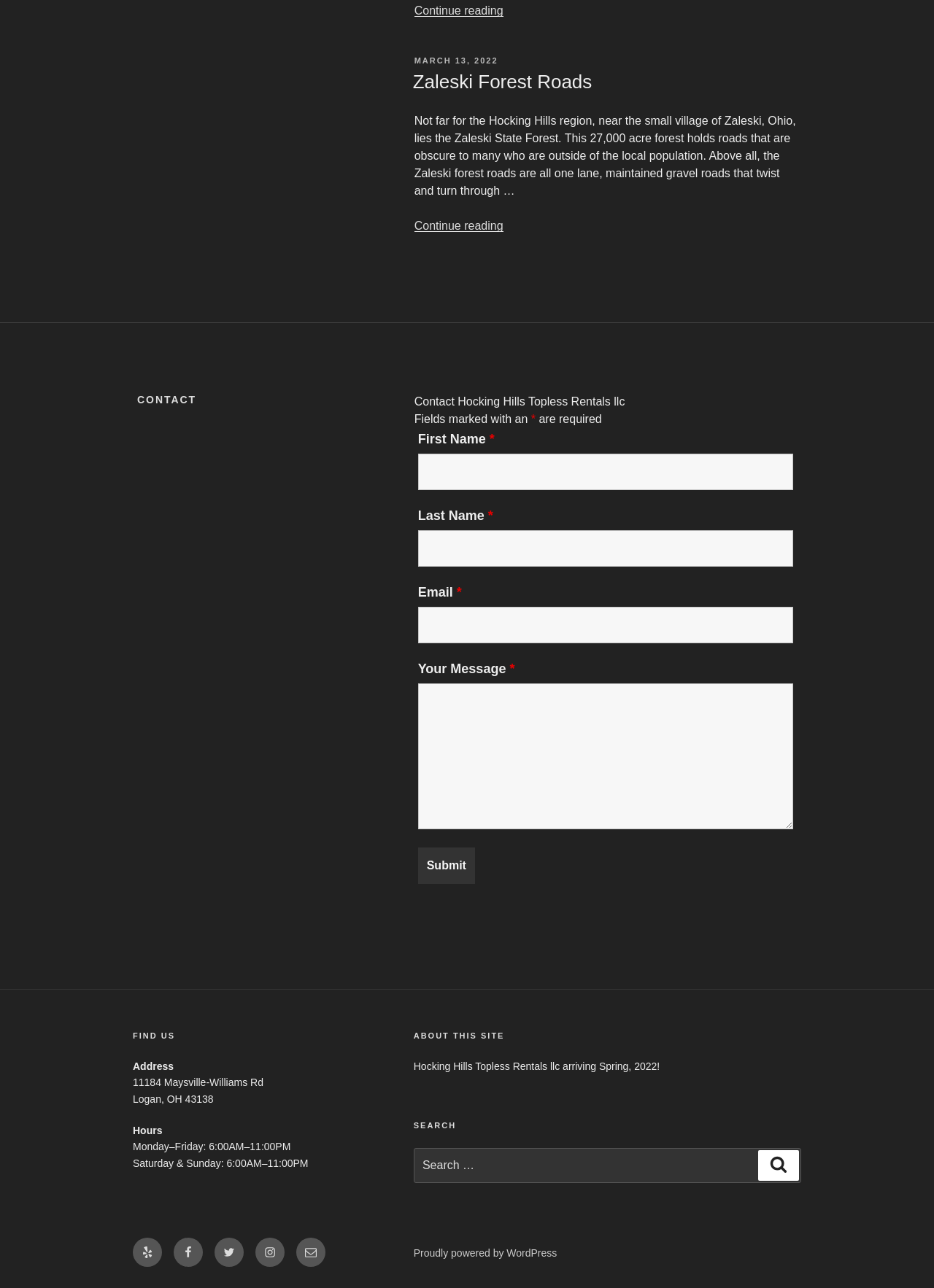Answer the following in one word or a short phrase: 
What is the name of the website platform used by Hocking Hills Topless Rentals llc?

WordPress